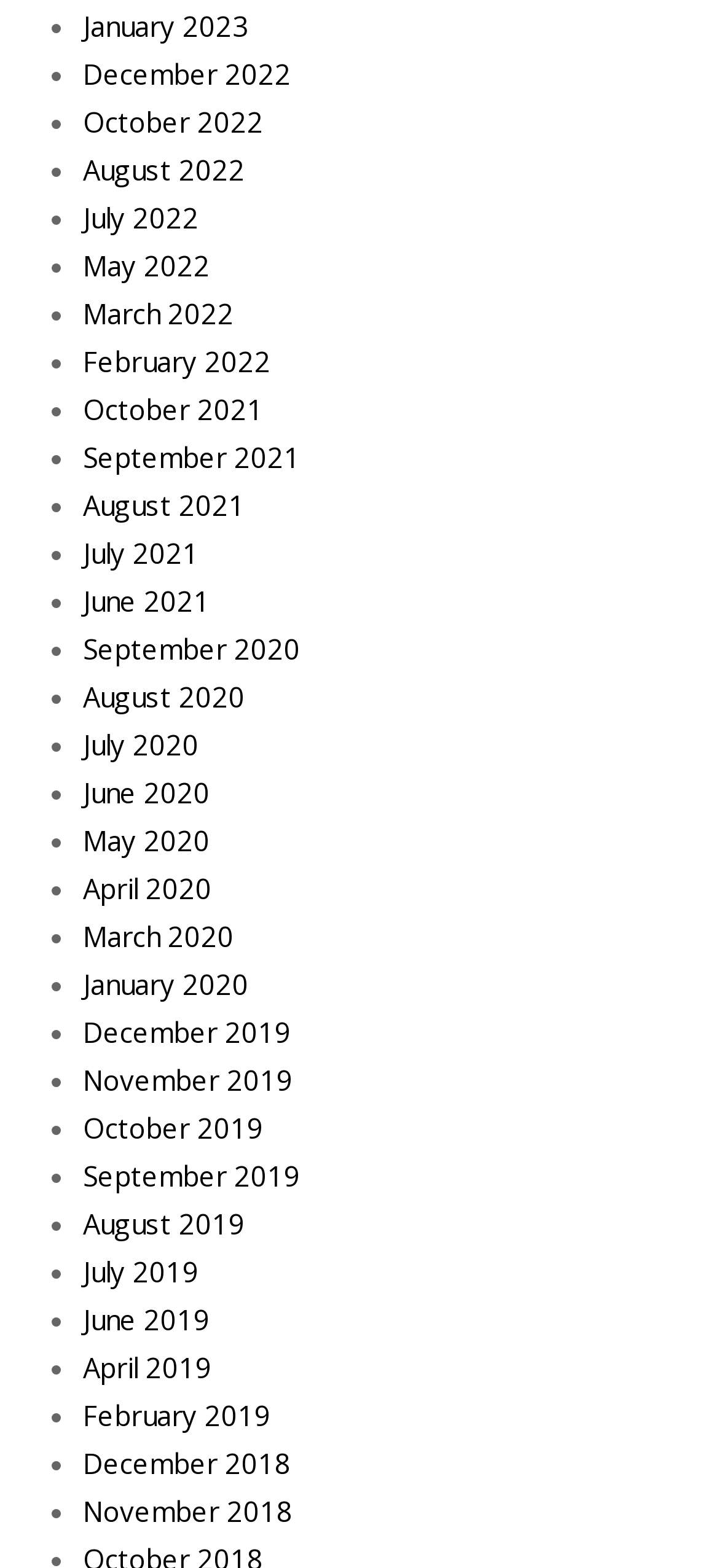Find the bounding box coordinates for the HTML element specified by: "May 2022".

[0.115, 0.157, 0.292, 0.18]